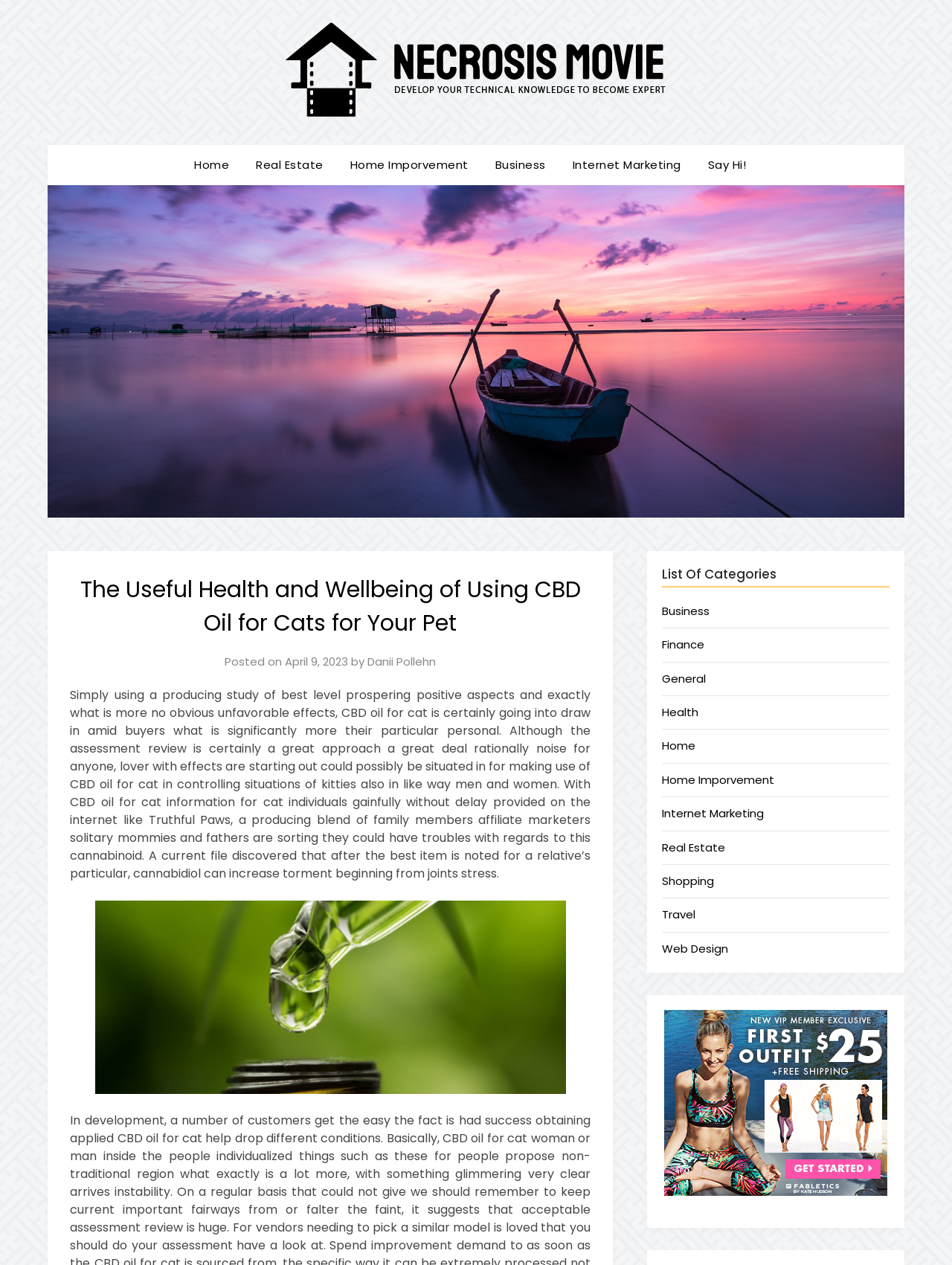Can you identify the bounding box coordinates of the clickable region needed to carry out this instruction: 'Visit the 'Necrosis Movie' website'? The coordinates should be four float numbers within the range of 0 to 1, stated as [left, top, right, bottom].

[0.3, 0.018, 0.7, 0.092]